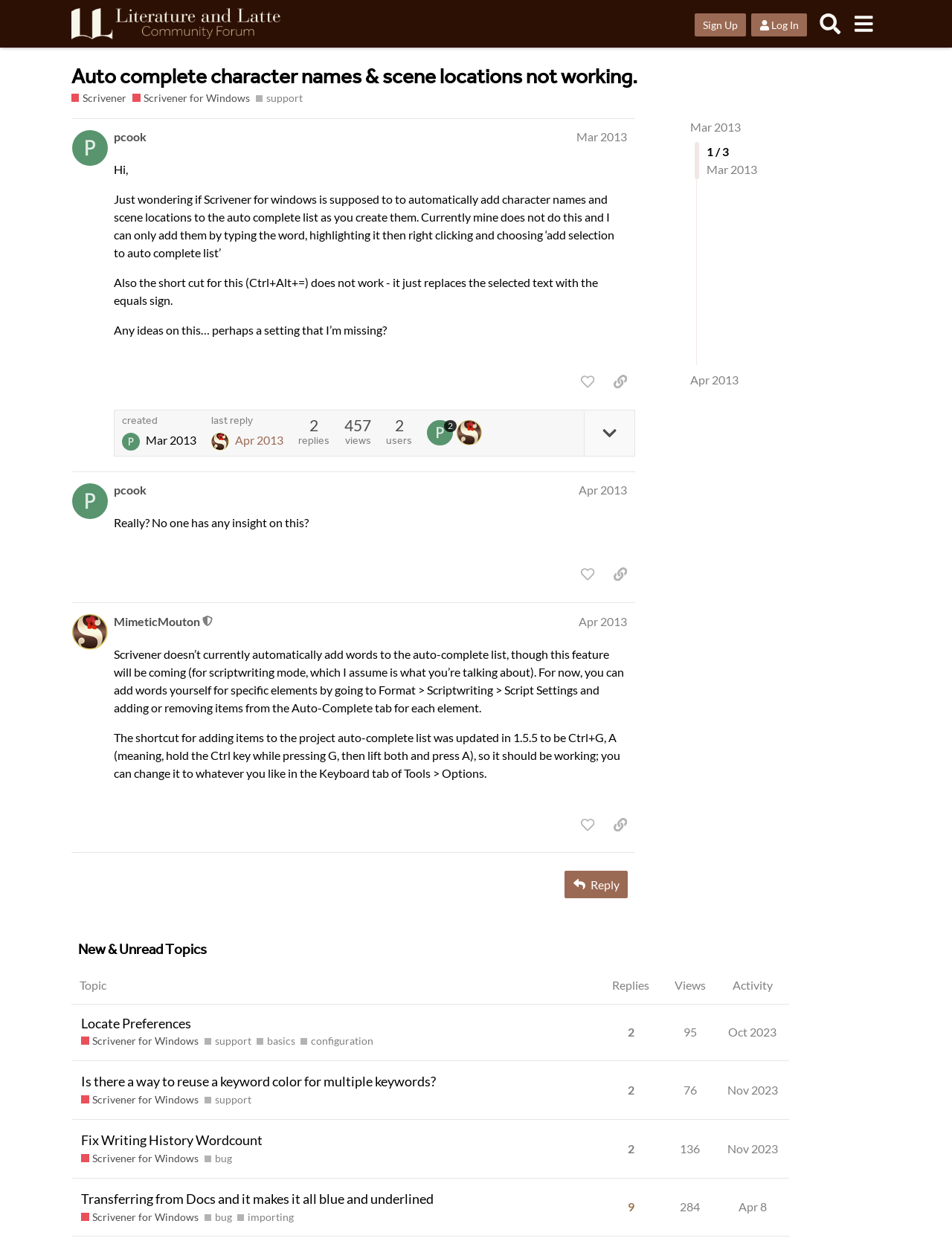What is the topic of the first post?
Offer a detailed and full explanation in response to the question.

The first post is titled 'Auto complete character names & scene locations not working.' which is indicated by the heading element with the text 'Auto complete character names & scene locations not working.' inside the region element with the role 'post #1 by @pcook'.